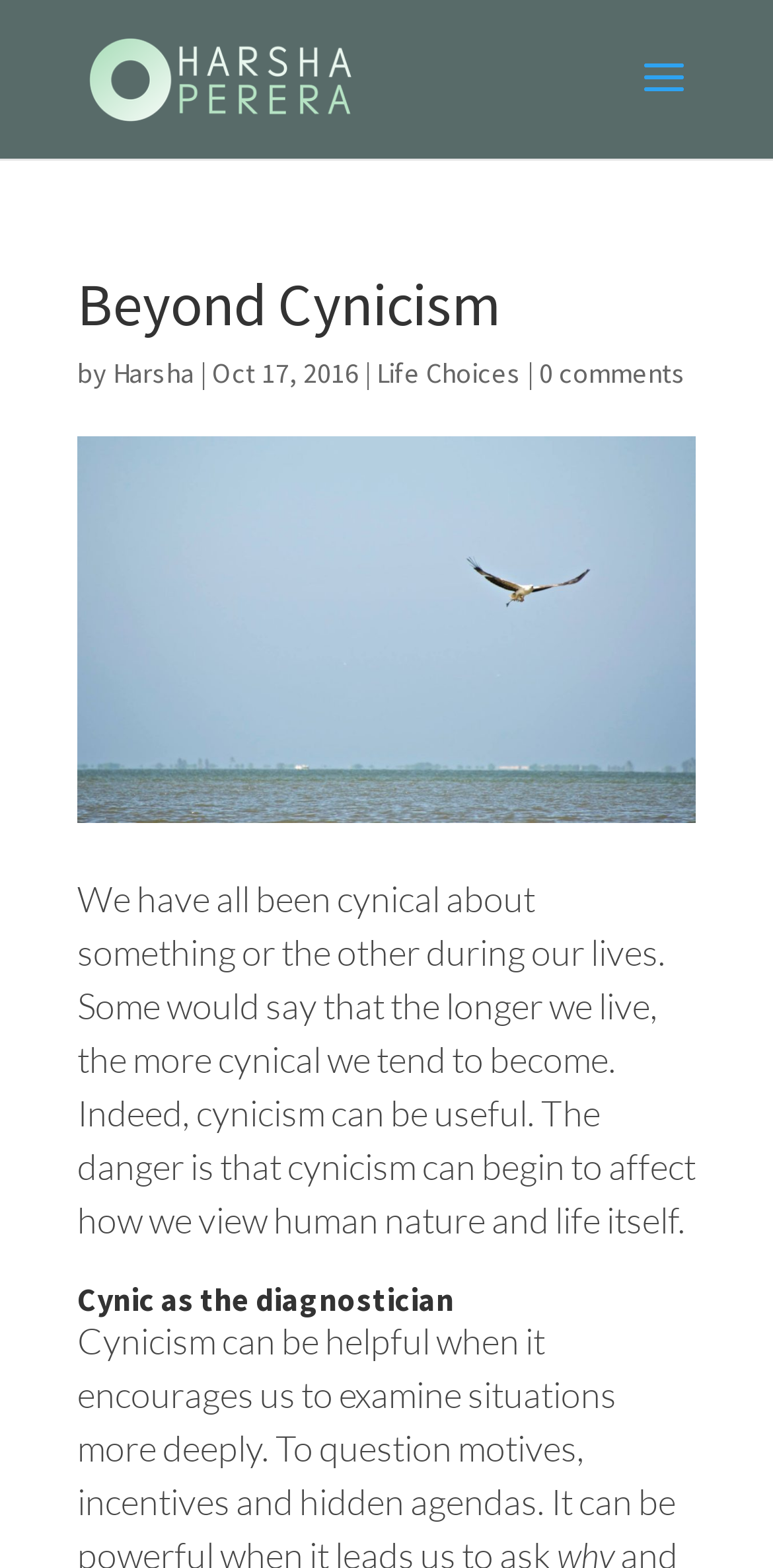What is the date of the article?
Using the picture, provide a one-word or short phrase answer.

Oct 17, 2016